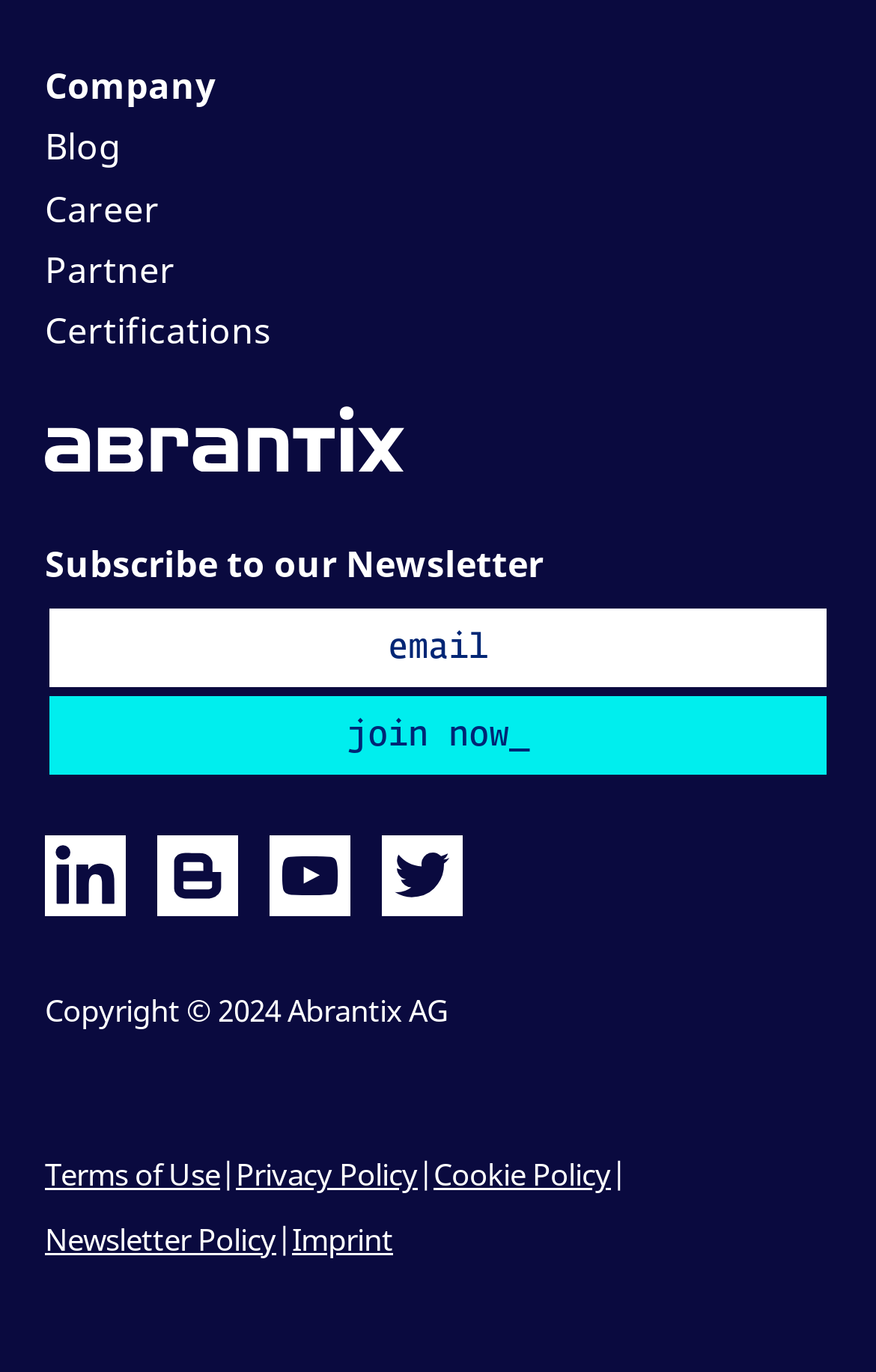Specify the bounding box coordinates of the area to click in order to execute this command: 'Read about ProWorks Software integration'. The coordinates should consist of four float numbers ranging from 0 to 1, and should be formatted as [left, top, right, bottom].

None